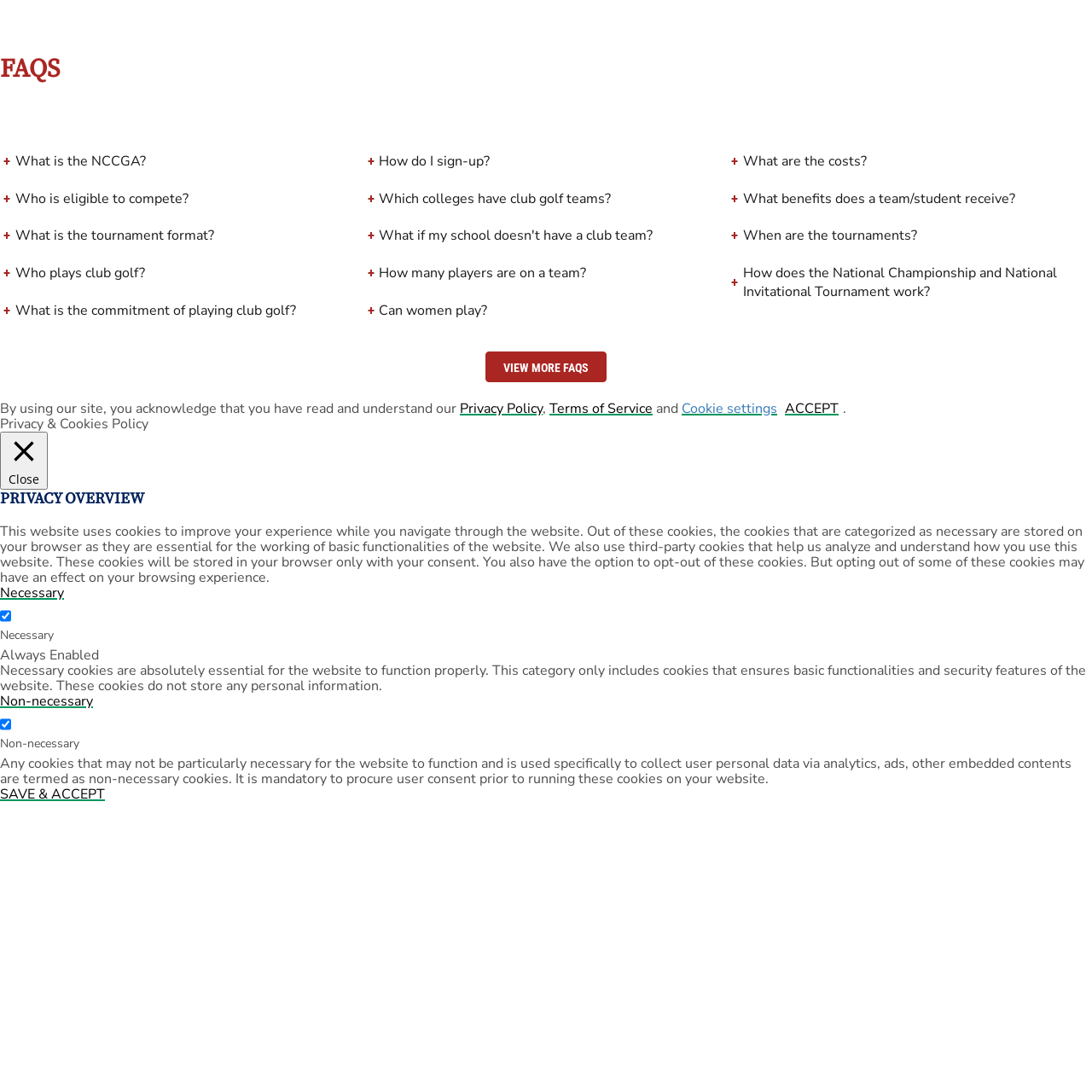Give a one-word or short-phrase answer to the following question: 
What is the position of the 'What benefits does a team/student receive?' question?

Third column, third row